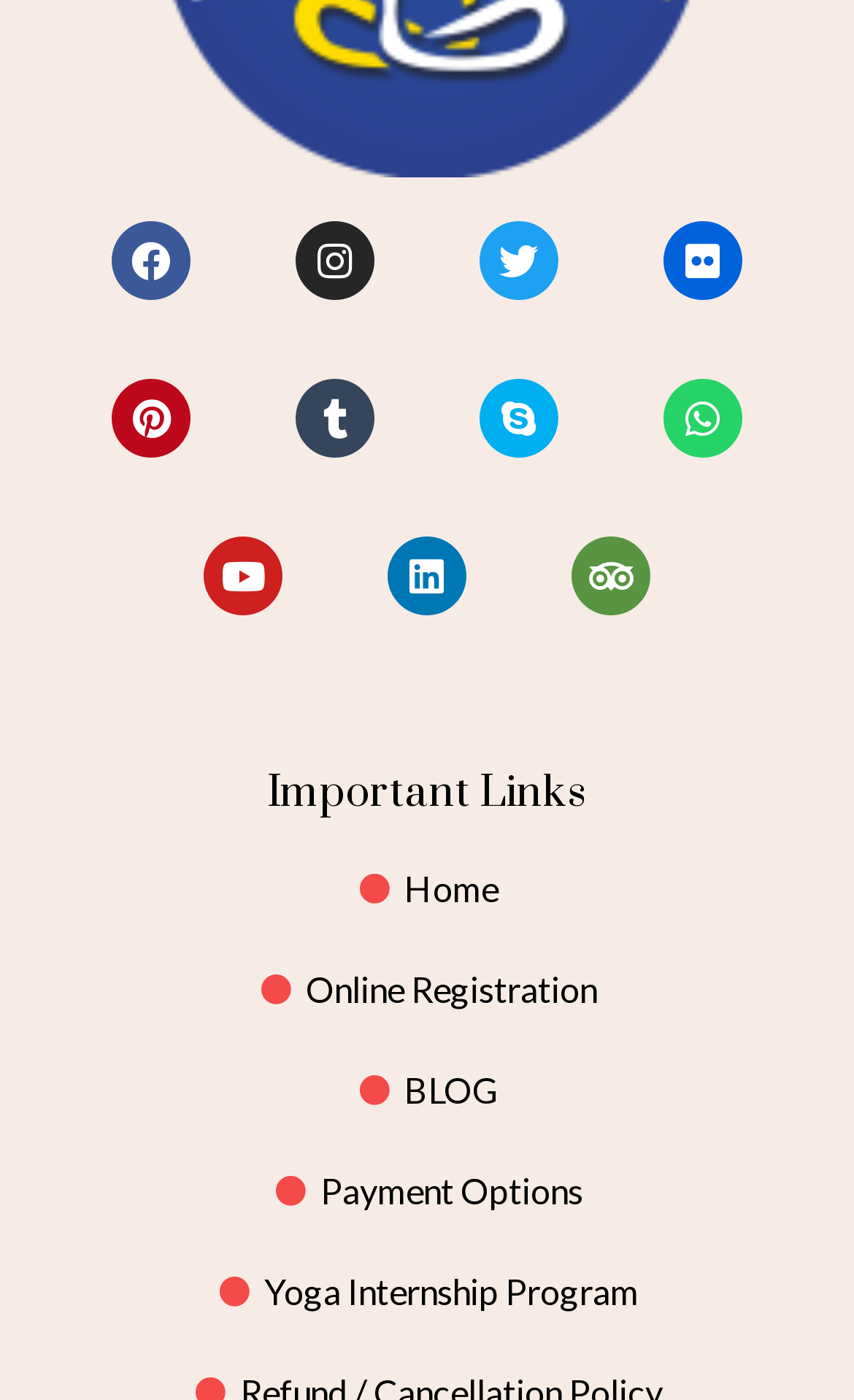Locate the bounding box coordinates of the element to click to perform the following action: 'Open Facebook page'. The coordinates should be given as four float values between 0 and 1, in the form of [left, top, right, bottom].

[0.131, 0.157, 0.223, 0.214]